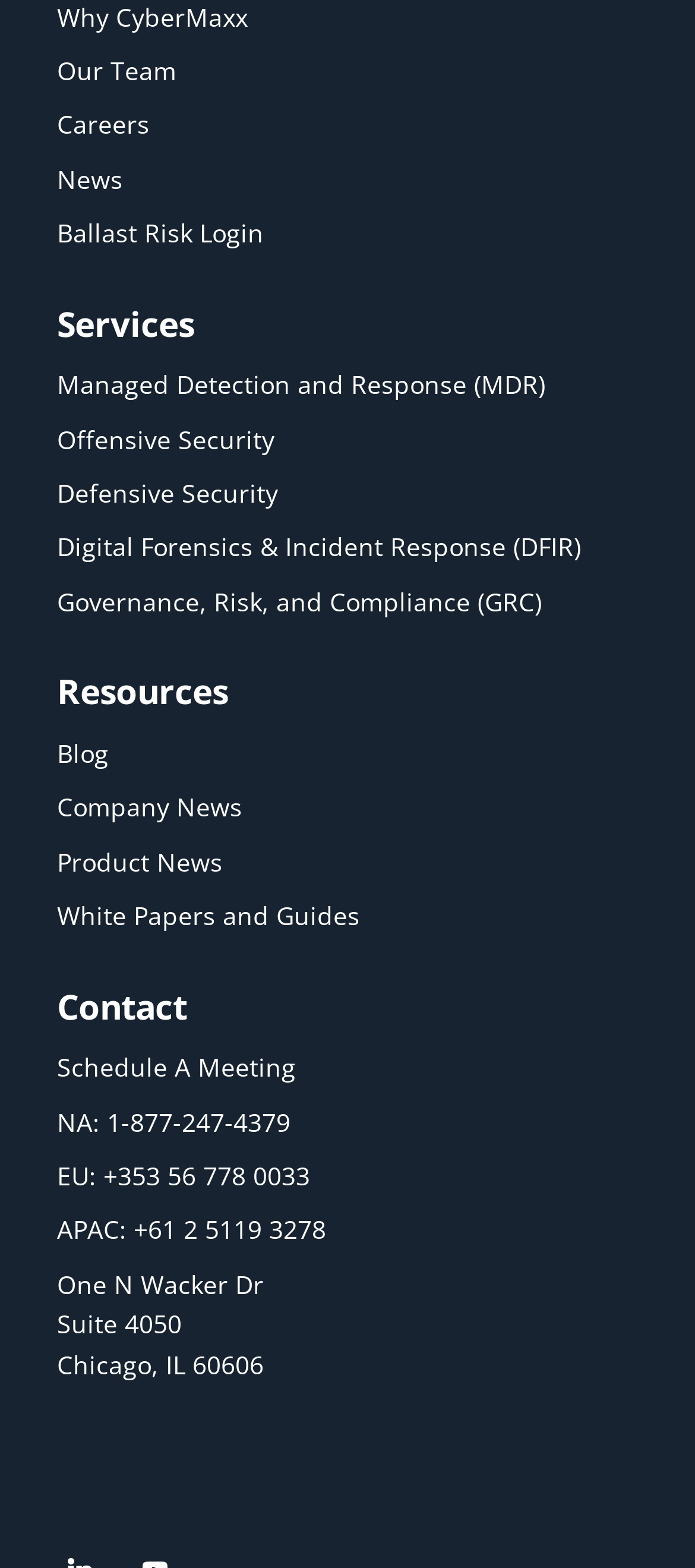Identify the bounding box coordinates of the specific part of the webpage to click to complete this instruction: "View the company's team".

[0.082, 0.034, 0.254, 0.056]